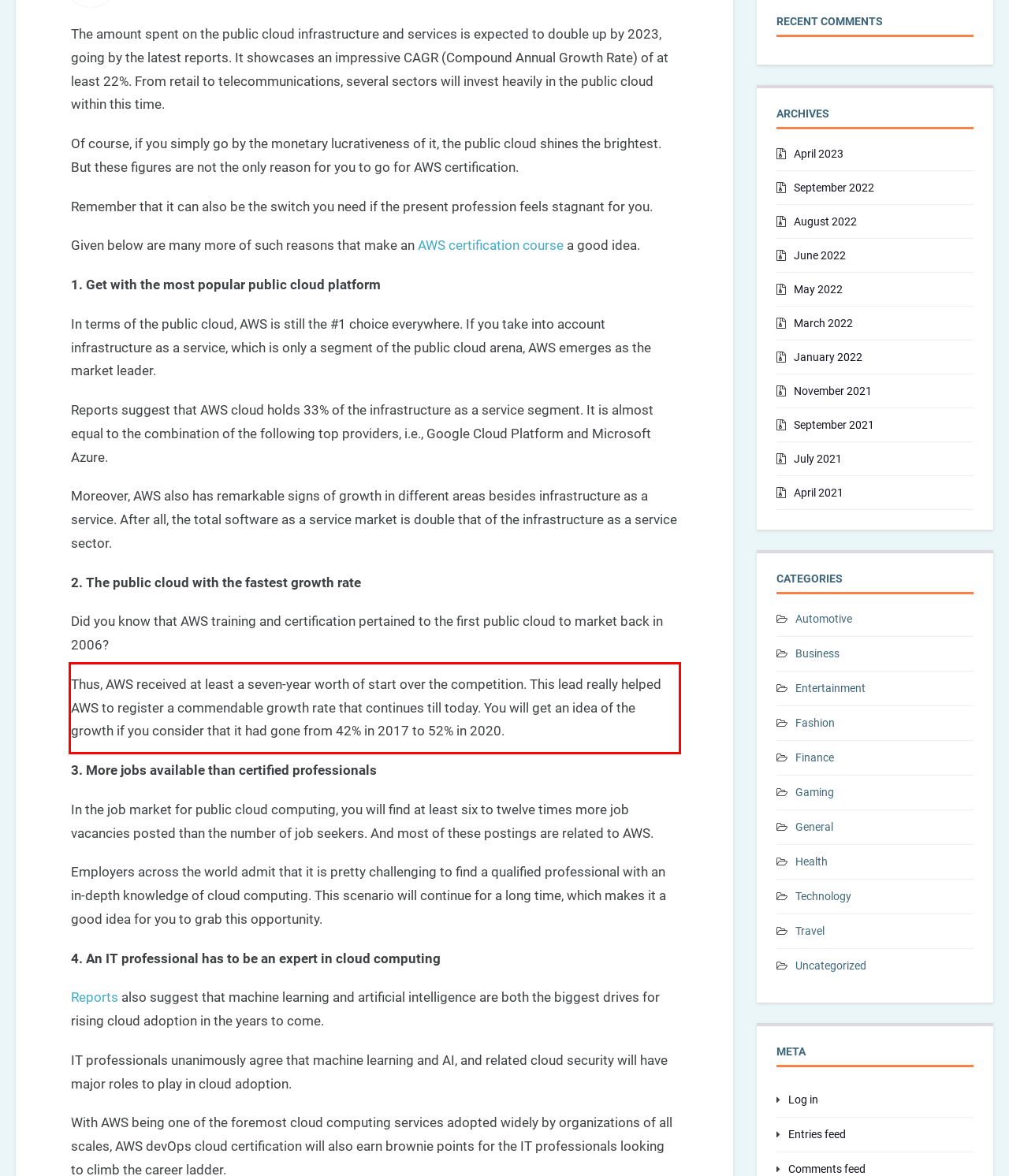You are given a screenshot with a red rectangle. Identify and extract the text within this red bounding box using OCR.

Thus, AWS received at least a seven-year worth of start over the competition. This lead really helped AWS to register a commendable growth rate that continues till today. You will get an idea of the growth if you consider that it had gone from 42% in 2017 to 52% in 2020.